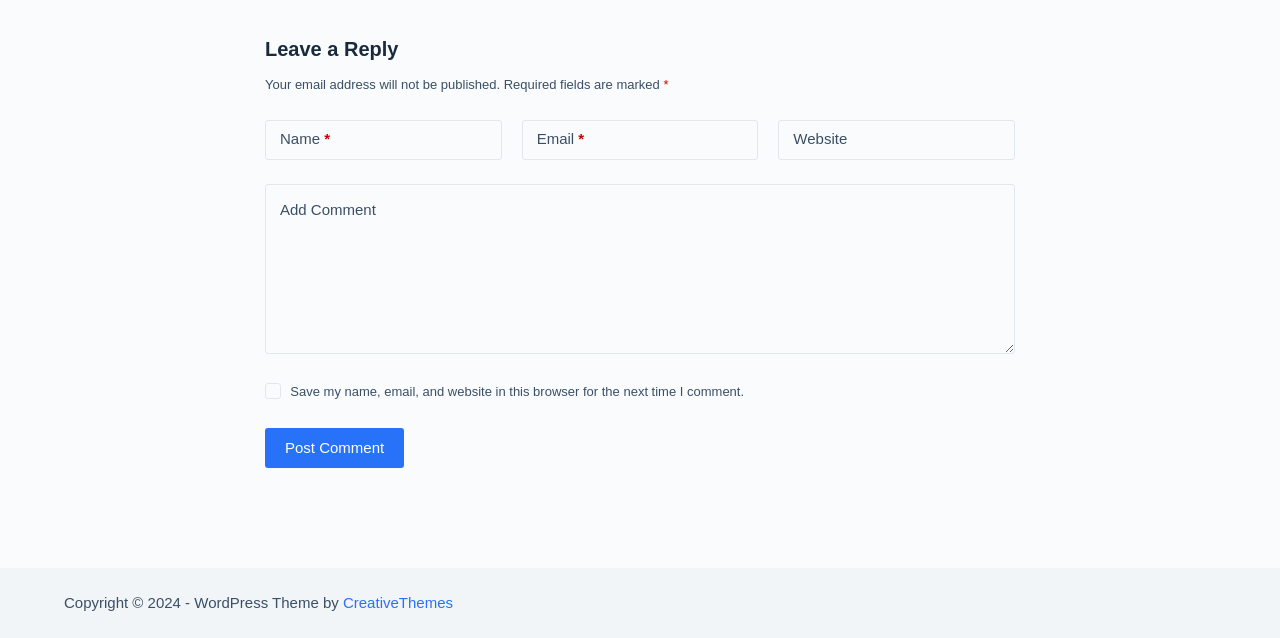Is the 'Website' field required?
Refer to the image and provide a detailed answer to the question.

The 'Website' text field does not have an asterisk (*) symbol, indicating that it is not a required field.